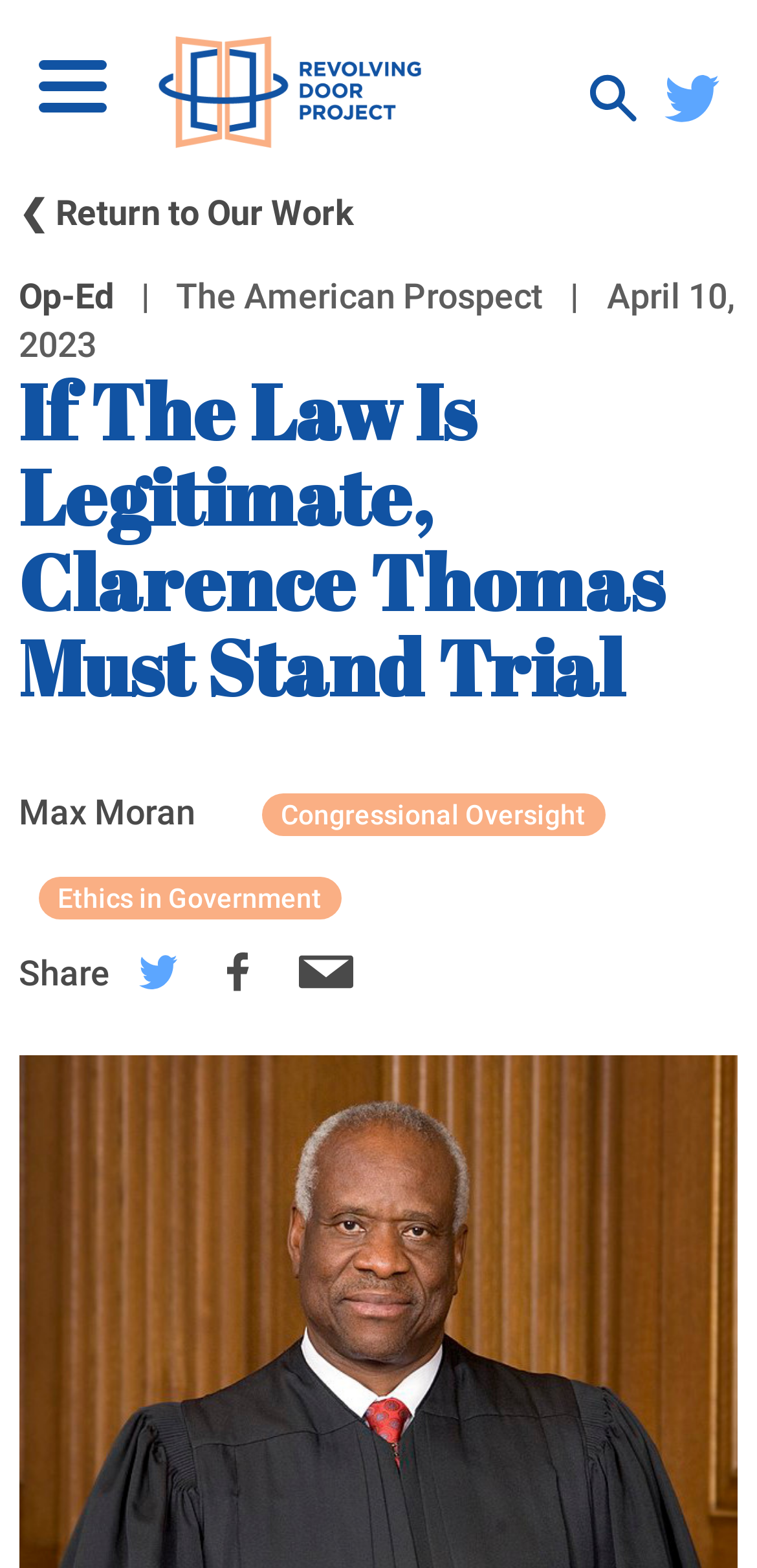Determine the bounding box coordinates of the UI element described below. Use the format (top-left x, top-left y, bottom-right x, bottom-right y) with floating point numbers between 0 and 1: Icon/Email 1 Created with Sketch.

[0.394, 0.604, 0.466, 0.636]